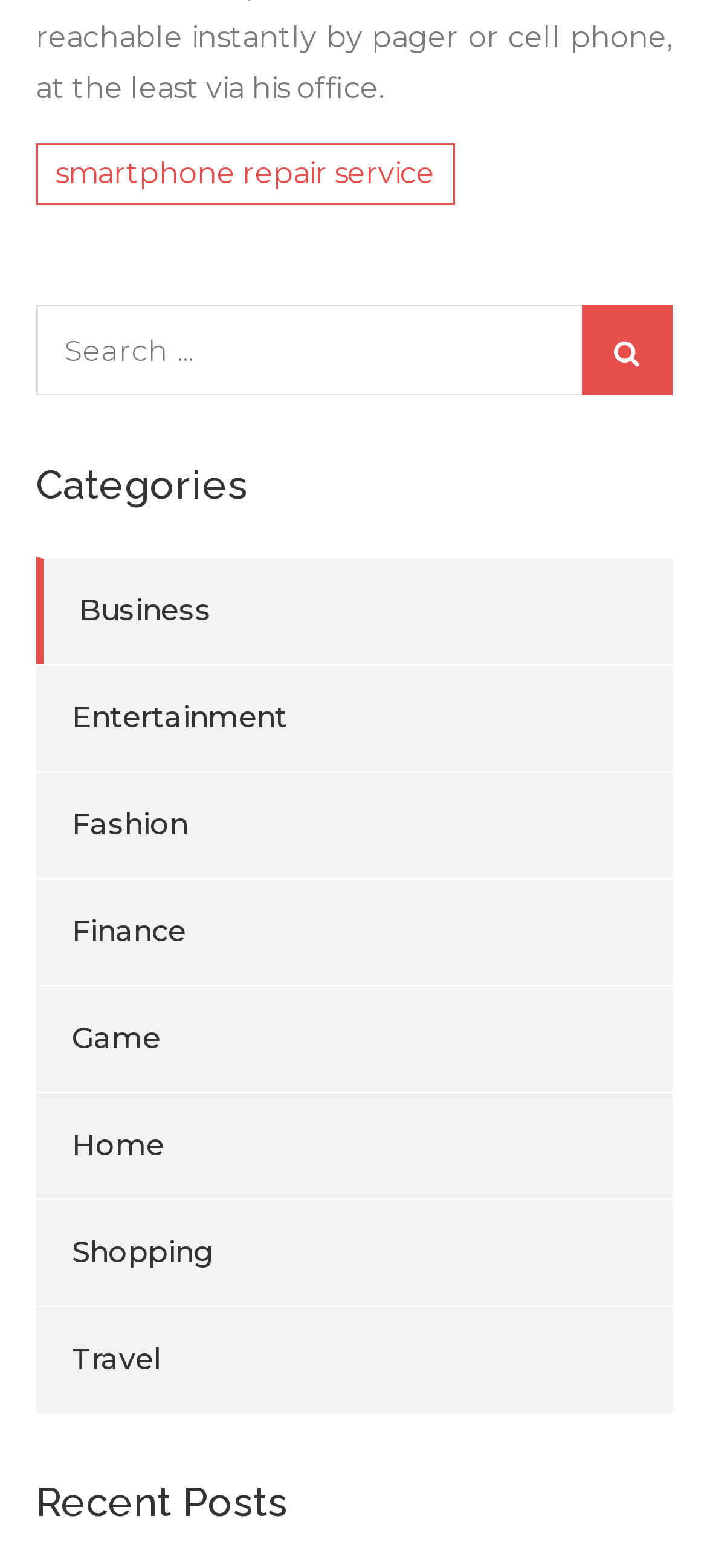How many input fields are there on the webpage? Please answer the question using a single word or phrase based on the image.

1